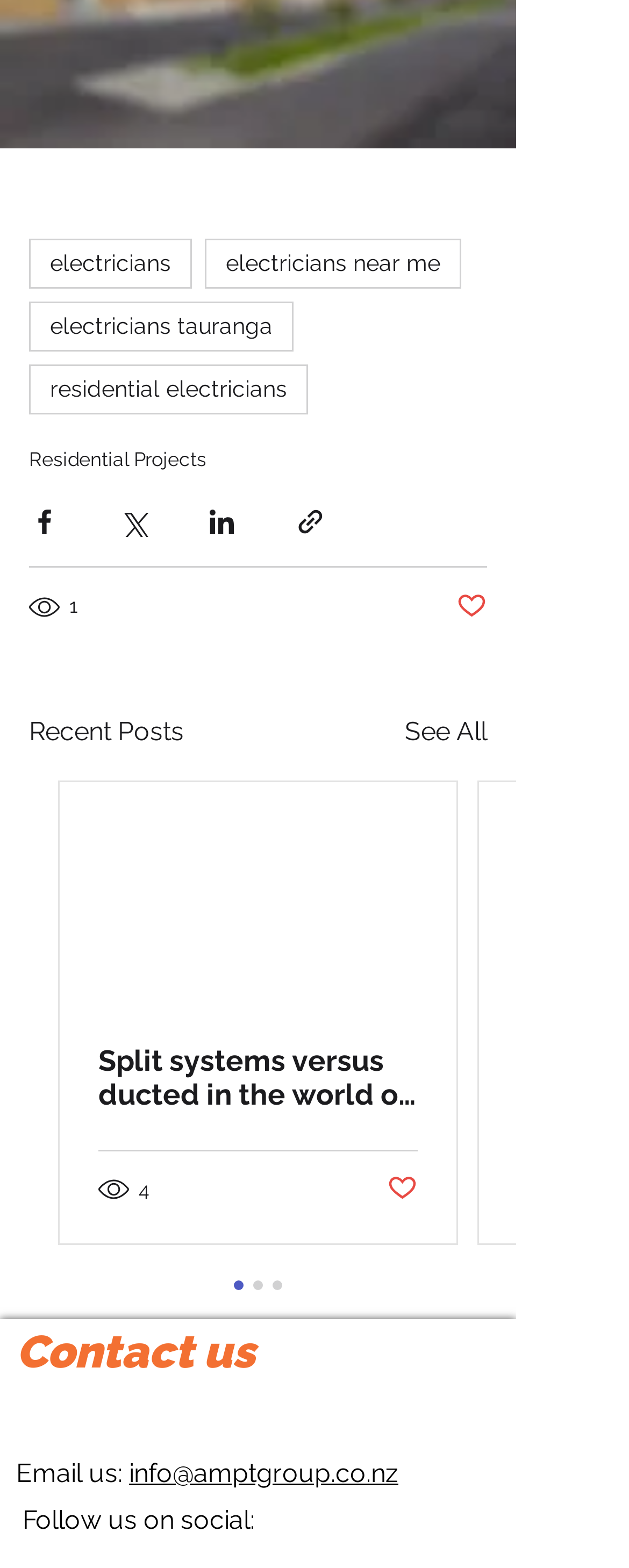Utilize the details in the image to thoroughly answer the following question: What type of professionals are mentioned?

The webpage mentions electricians as professionals, which can be inferred from the links 'electricians', 'electricians near me', and 'residential electricians' in the navigation section.